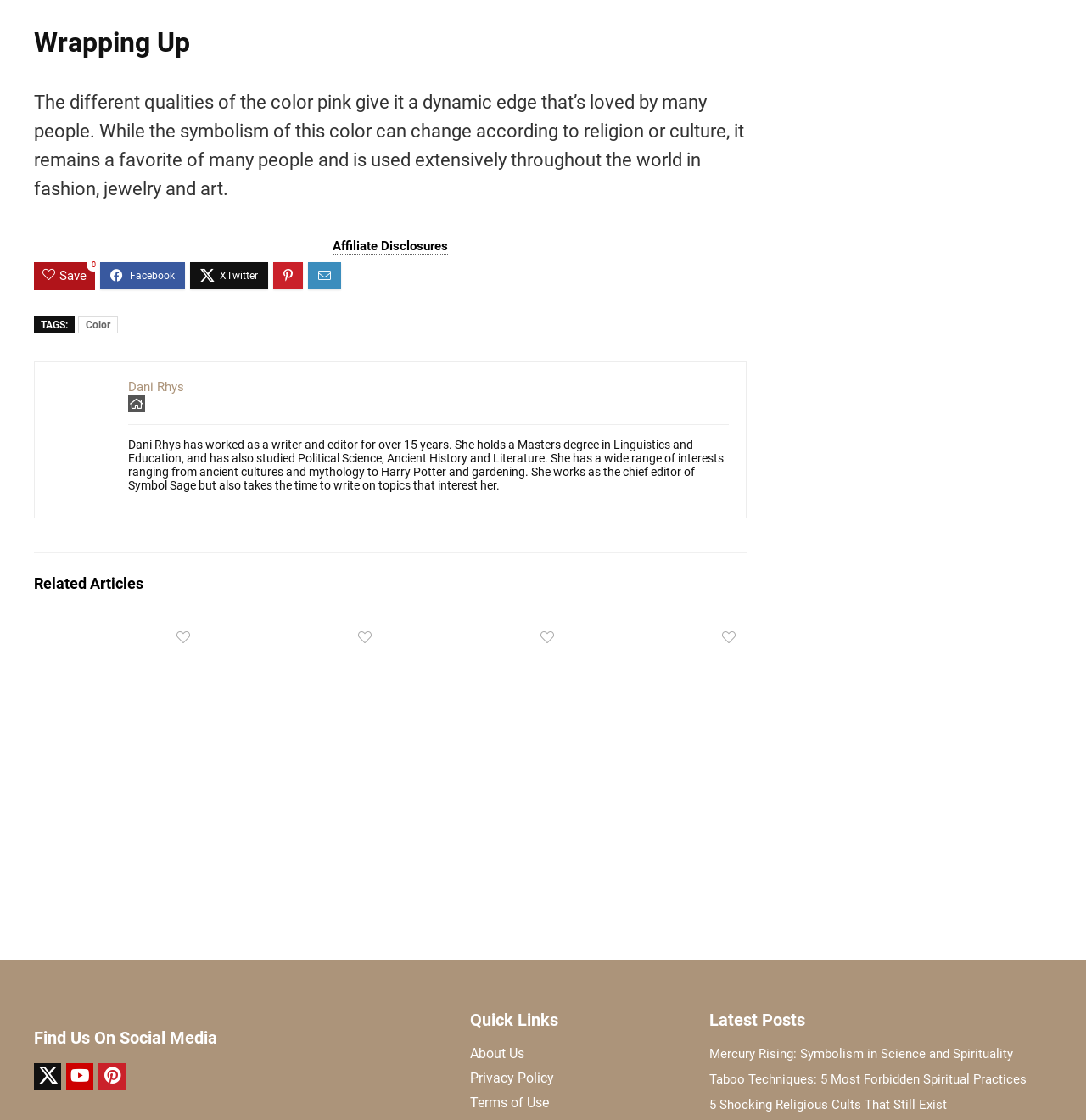How many social media links are there?
Based on the image, answer the question with as much detail as possible.

There are three social media links at the bottom of the page, represented by the icons '', '', and ''.